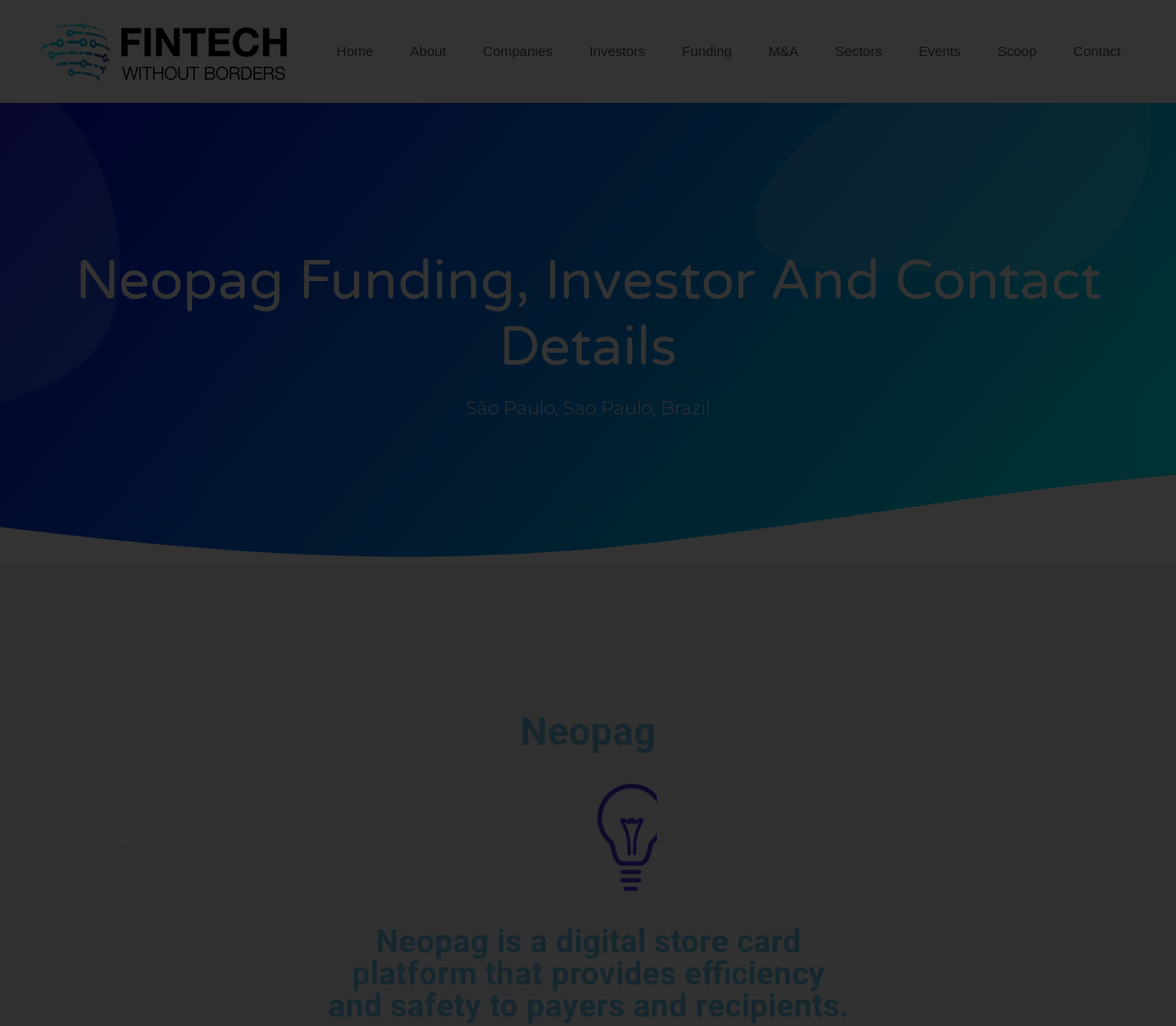What is the tagline of Neopag?
Using the information from the image, give a concise answer in one word or a short phrase.

Fintech Without Borders